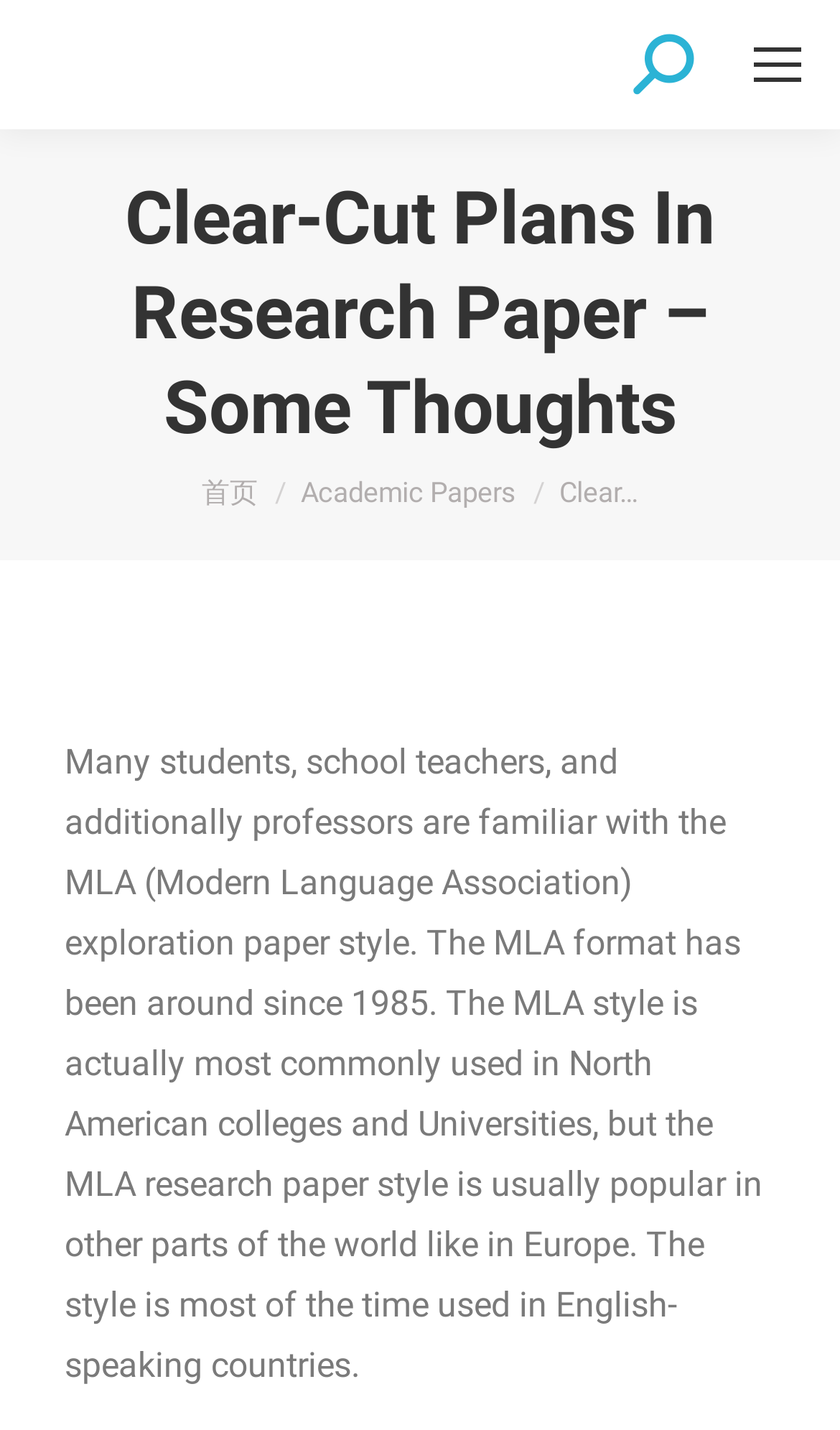What is the purpose of the 'Go to Top' button?
Provide an in-depth and detailed answer to the question.

The 'Go to Top' button is located at the bottom of the page, and its purpose is to allow users to quickly navigate to the top of the page, likely to access the menu or search bar.